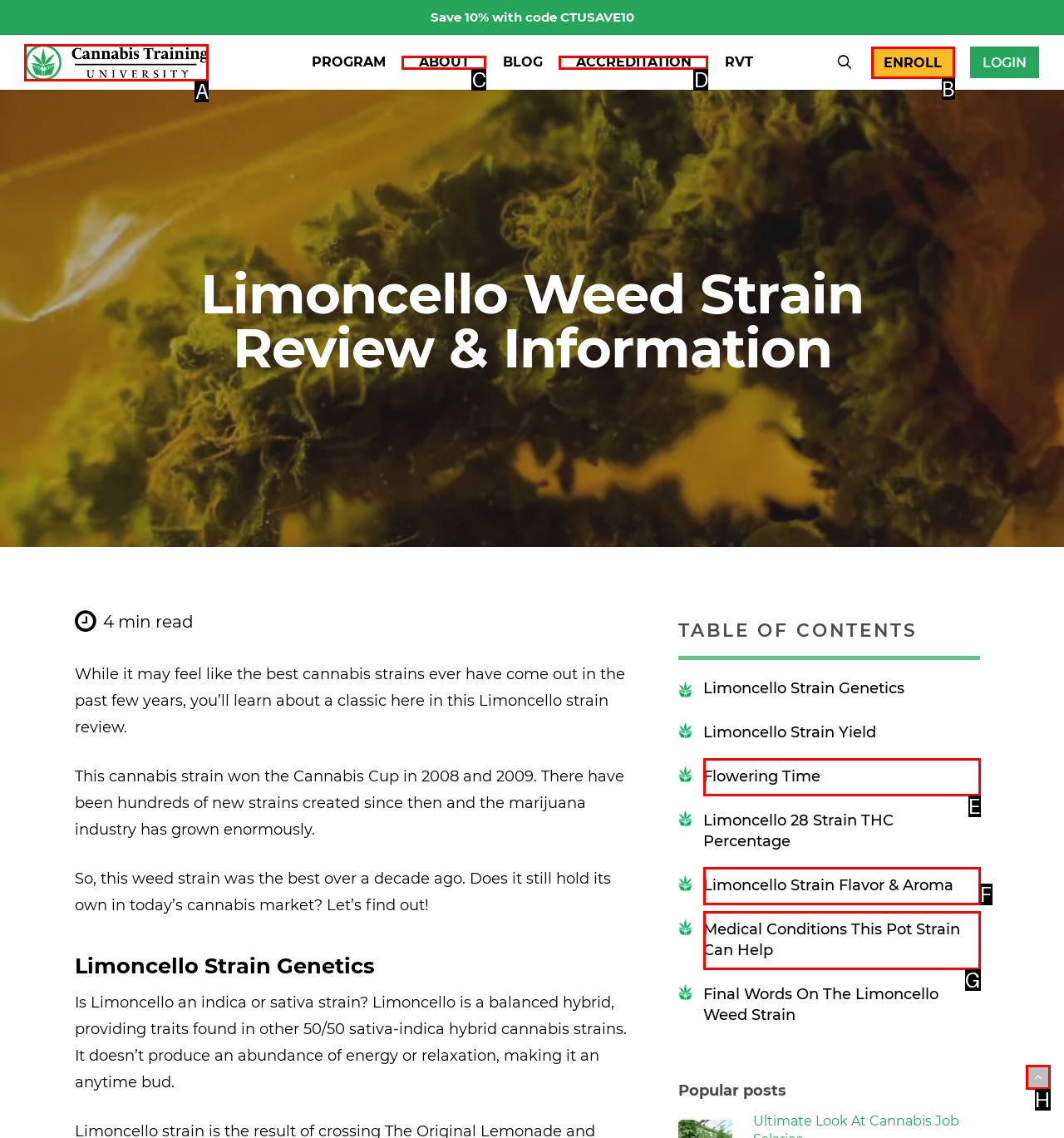Identify the correct UI element to click to follow this instruction: Go to Cannabis Training University
Respond with the letter of the appropriate choice from the displayed options.

A